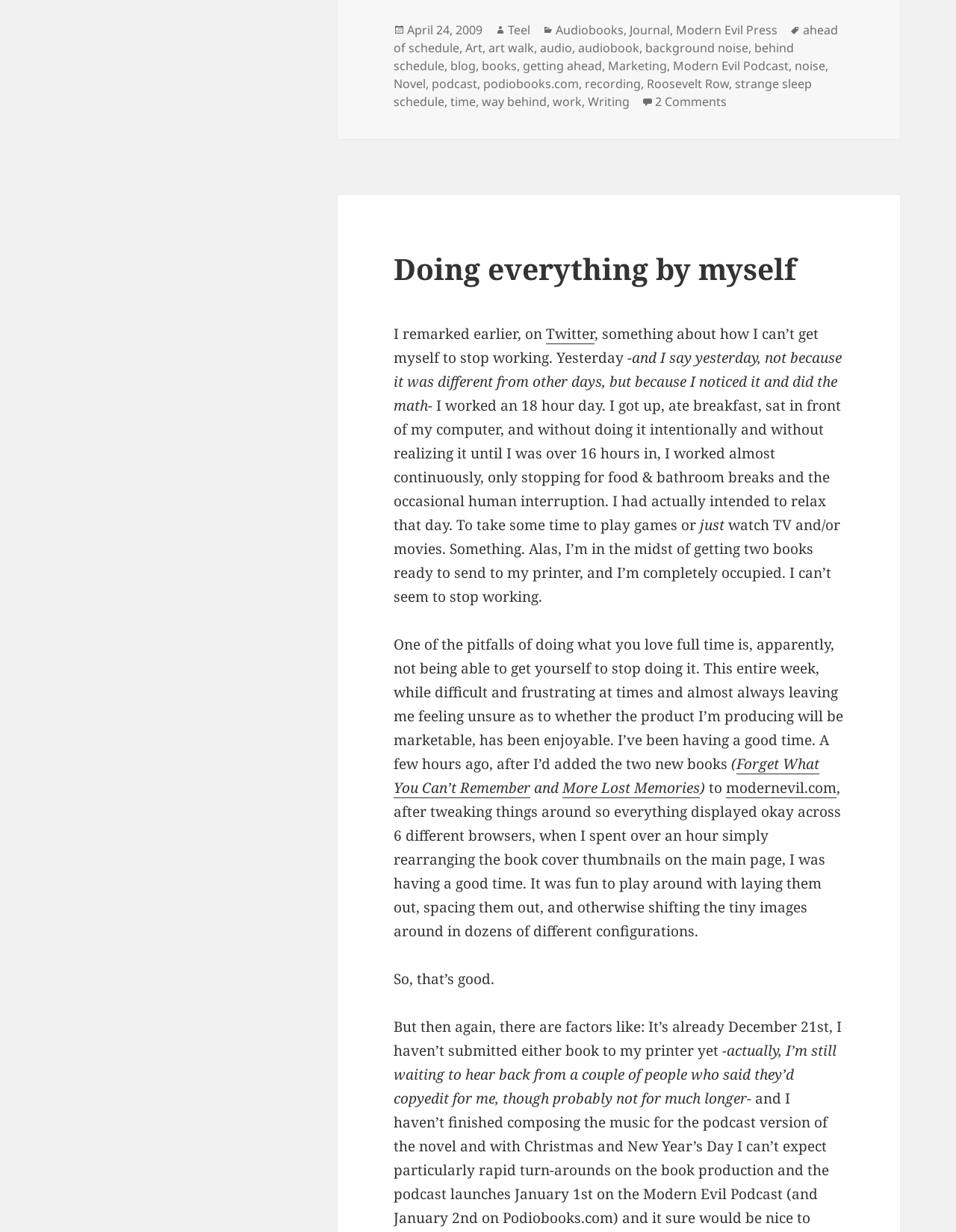Please answer the following question using a single word or phrase: 
Who is the author of the post?

Teel